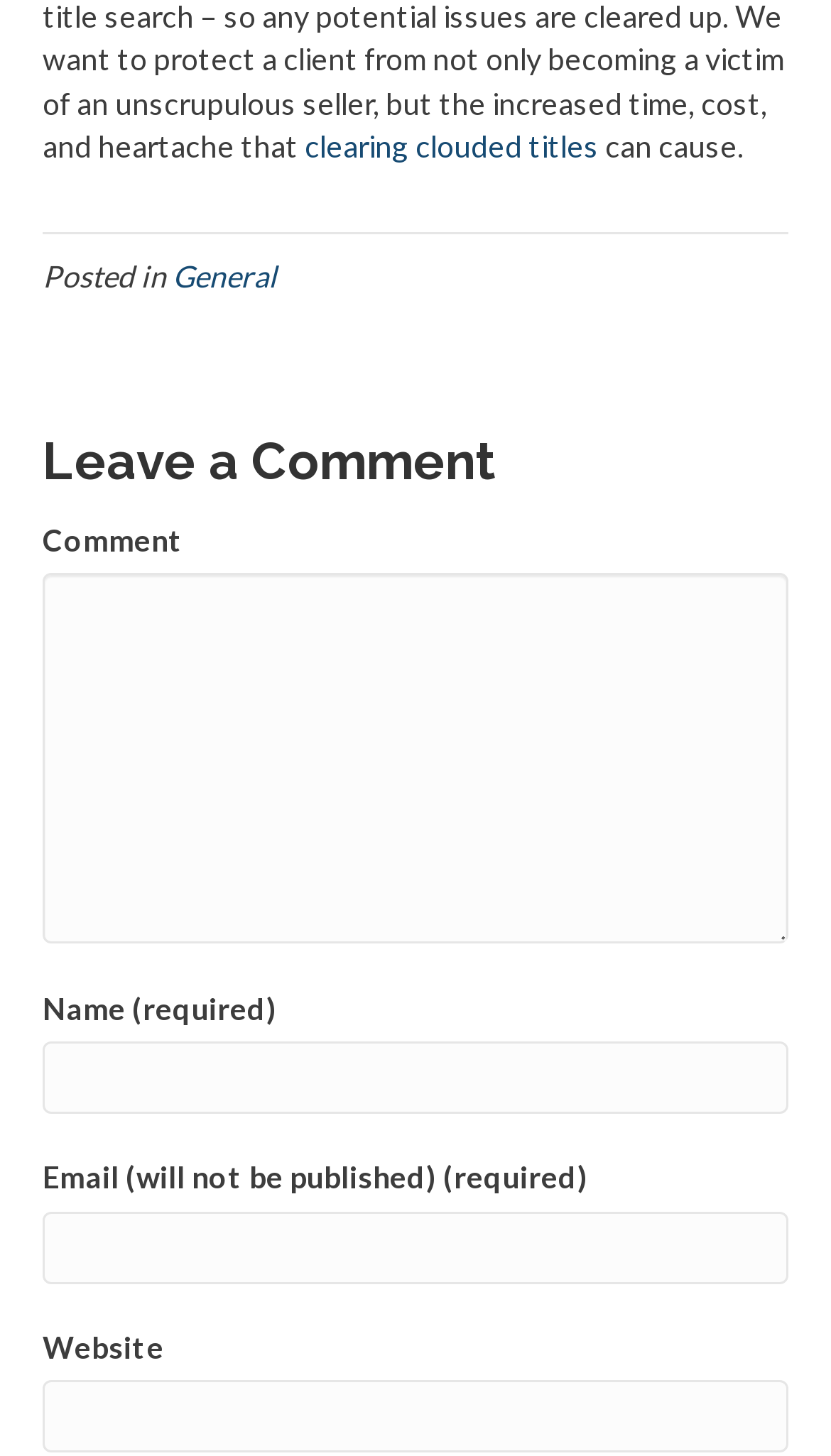What is the position of the 'Leave a Comment' heading?
Answer the question using a single word or phrase, according to the image.

above the comment fields